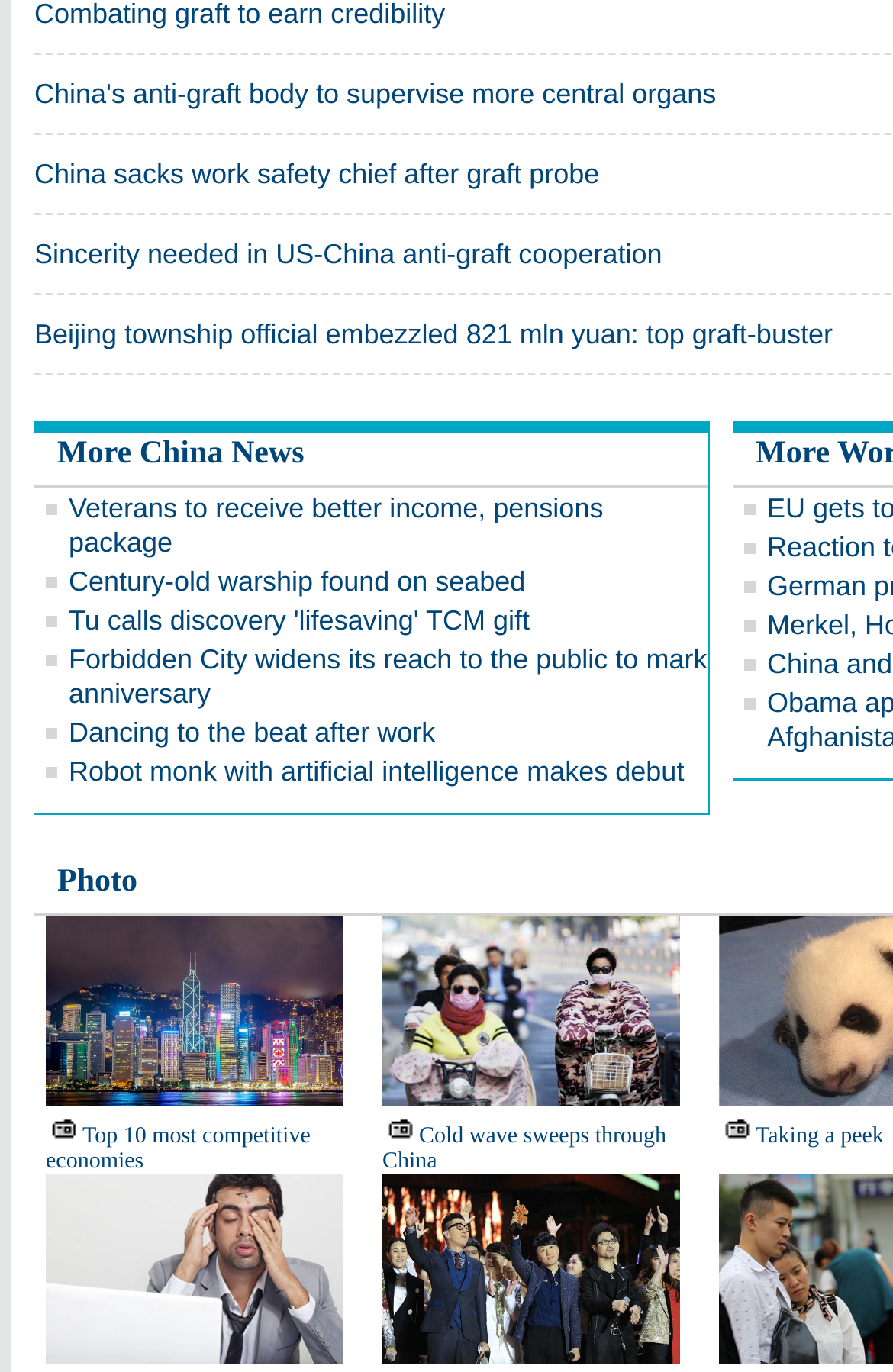Identify the bounding box coordinates for the region of the element that should be clicked to carry out the instruction: "Learn about the top 10 most competitive economies". The bounding box coordinates should be four float numbers between 0 and 1, i.e., [left, top, right, bottom].

[0.051, 0.819, 0.348, 0.856]